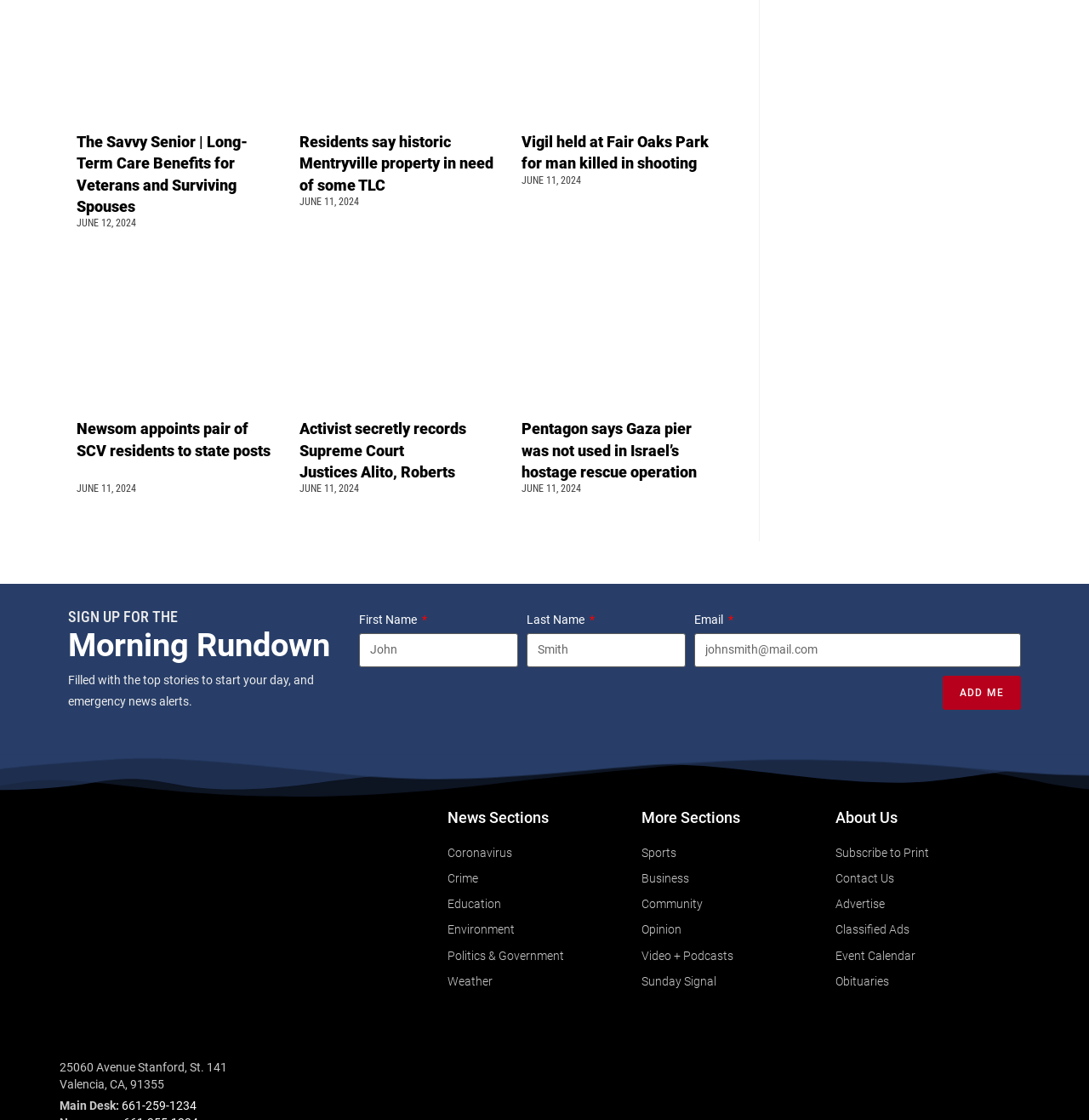How many news sections are listed on the webpage?
Please respond to the question with as much detail as possible.

I counted the number of links under the heading 'News Sections' and found 7 links: 'Coronavirus', 'Crime', 'Education', 'Environment', 'Politics & Government', 'Weather'.